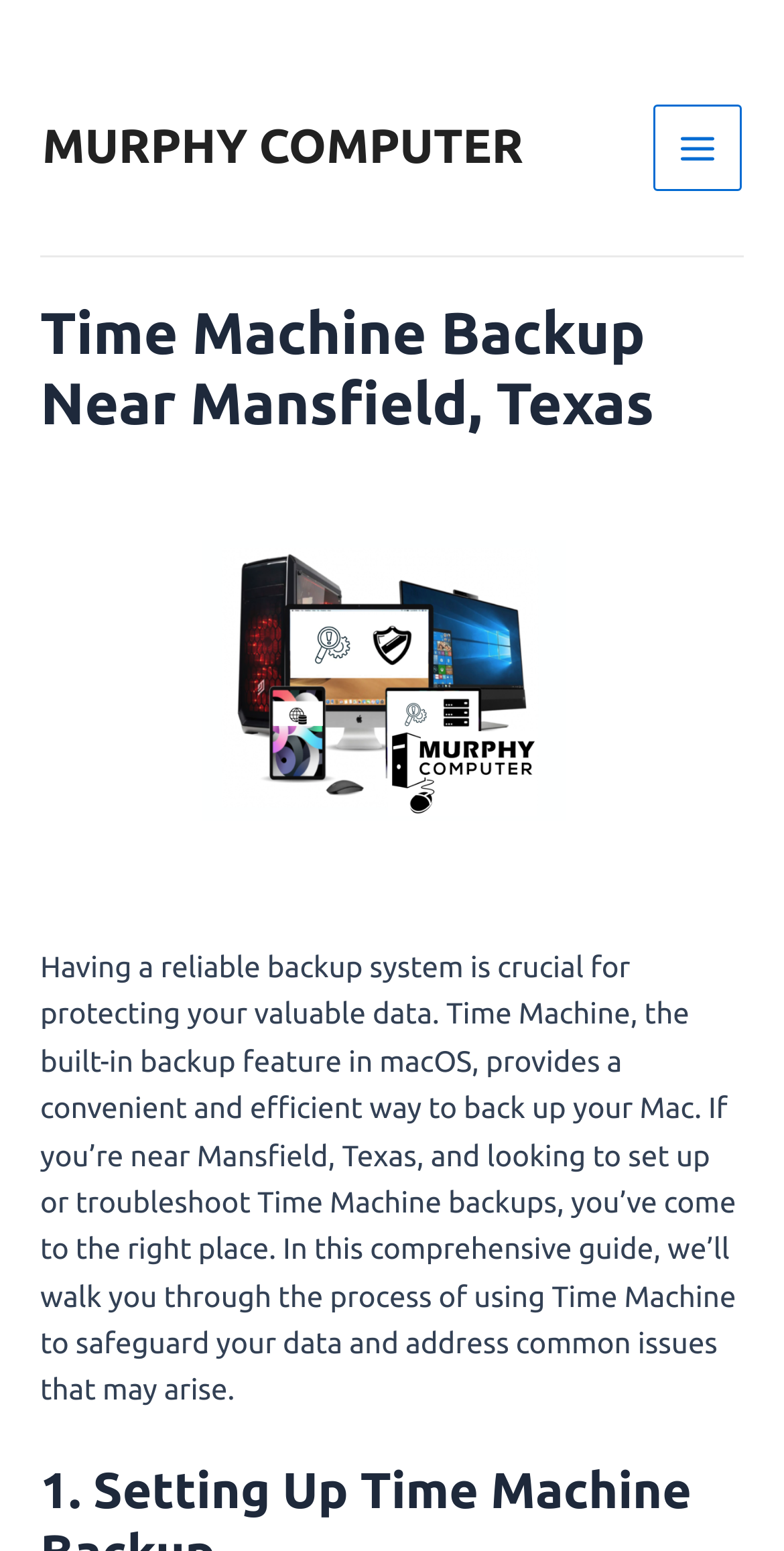Extract the main heading from the webpage content.

Time Machine Backup Near Mansfield, Texas